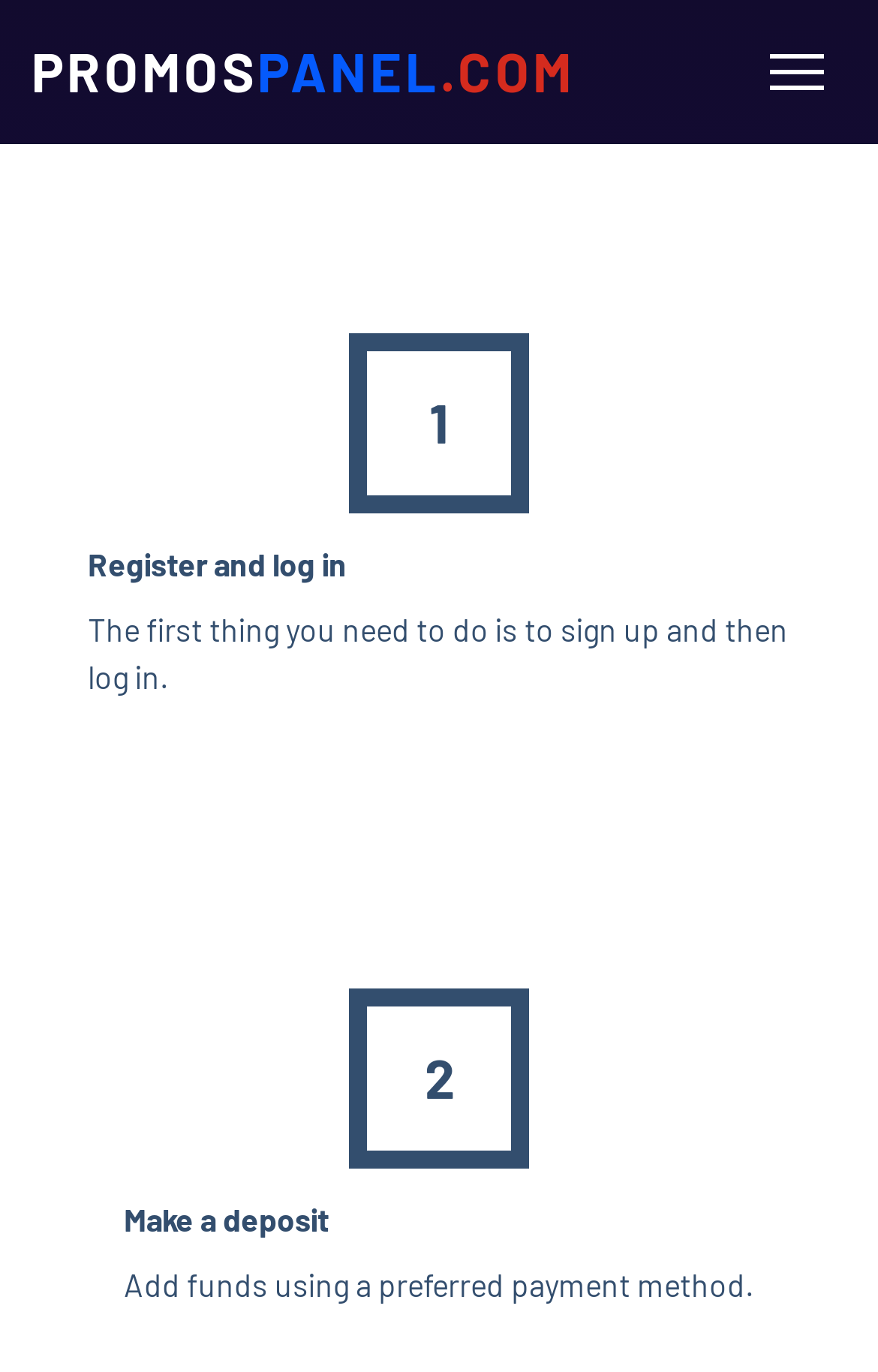Describe all the key features of the webpage in detail.

The webpage is about buying YouTube subscribers. At the top, there is a header section with three static text elements aligned horizontally, displaying "PROMOS", "PANEL", and ".COM" respectively. To the right of this section, there is a toggle navigation button.

Below the header section, there is a numbered list, starting with the number "1". Underneath the numbered list, there is a section with a heading "Register and log in" followed by a paragraph of text explaining the first step to sign up and log in. 

Further down the page, there is another section with a heading "Make a deposit" followed by a paragraph of text explaining how to add funds using a preferred payment method.